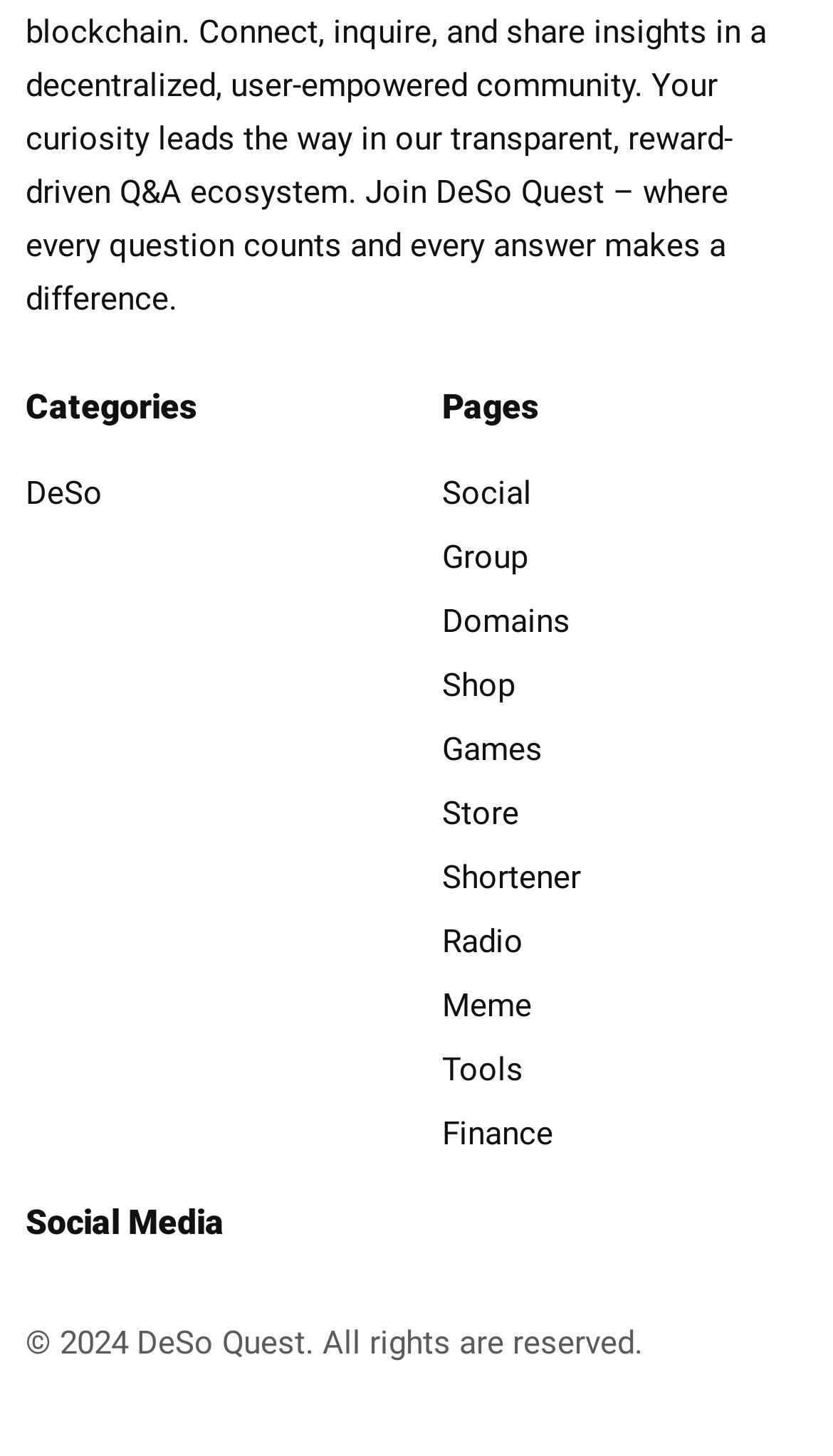Determine the bounding box coordinates of the element's region needed to click to follow the instruction: "go to Social". Provide these coordinates as four float numbers between 0 and 1, formatted as [left, top, right, bottom].

[0.531, 0.322, 0.969, 0.358]